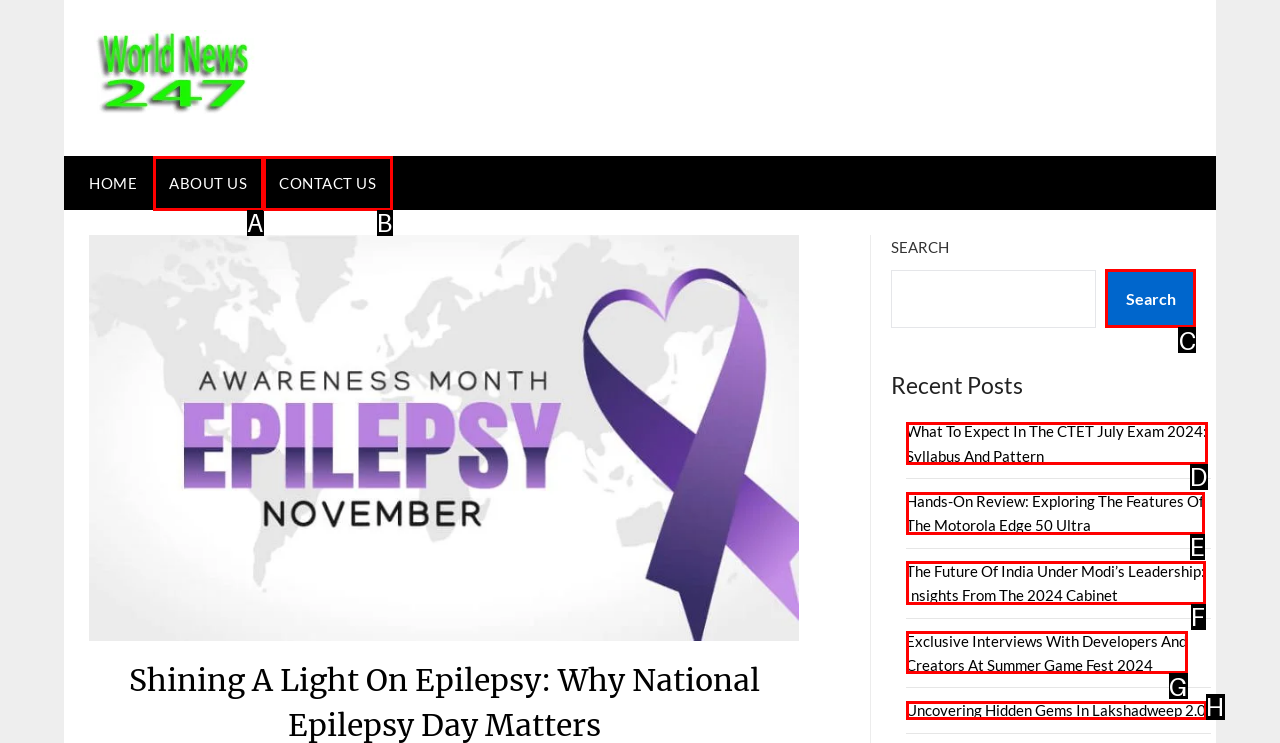Tell me which letter I should select to achieve the following goal: Read the recent post about CTET July Exam 2024
Answer with the corresponding letter from the provided options directly.

D